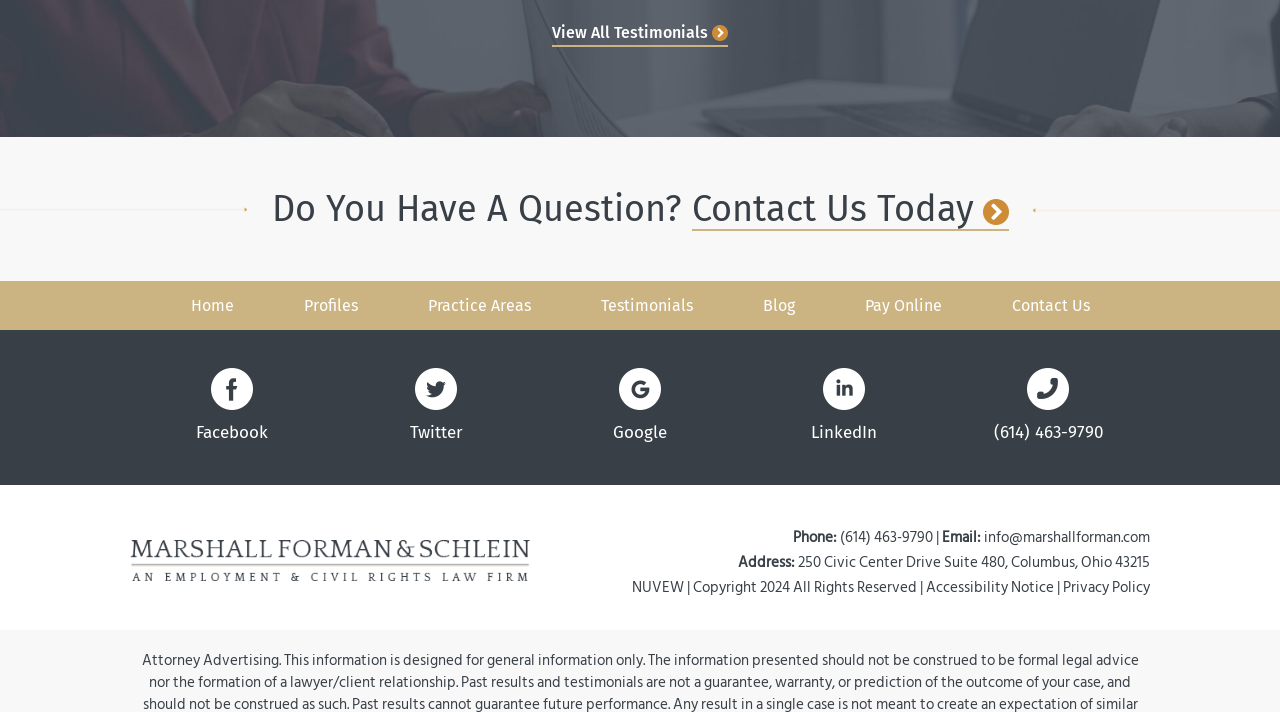What is the address of the office?
Using the image, provide a detailed and thorough answer to the question.

I found the address by looking at the link with the text '250 Civic Center Drive Suite 480, Columbus, Ohio 43215' which is located below the 'Address:' label, so the address of the office is 250 Civic Center Drive Suite 480, Columbus, Ohio 43215.